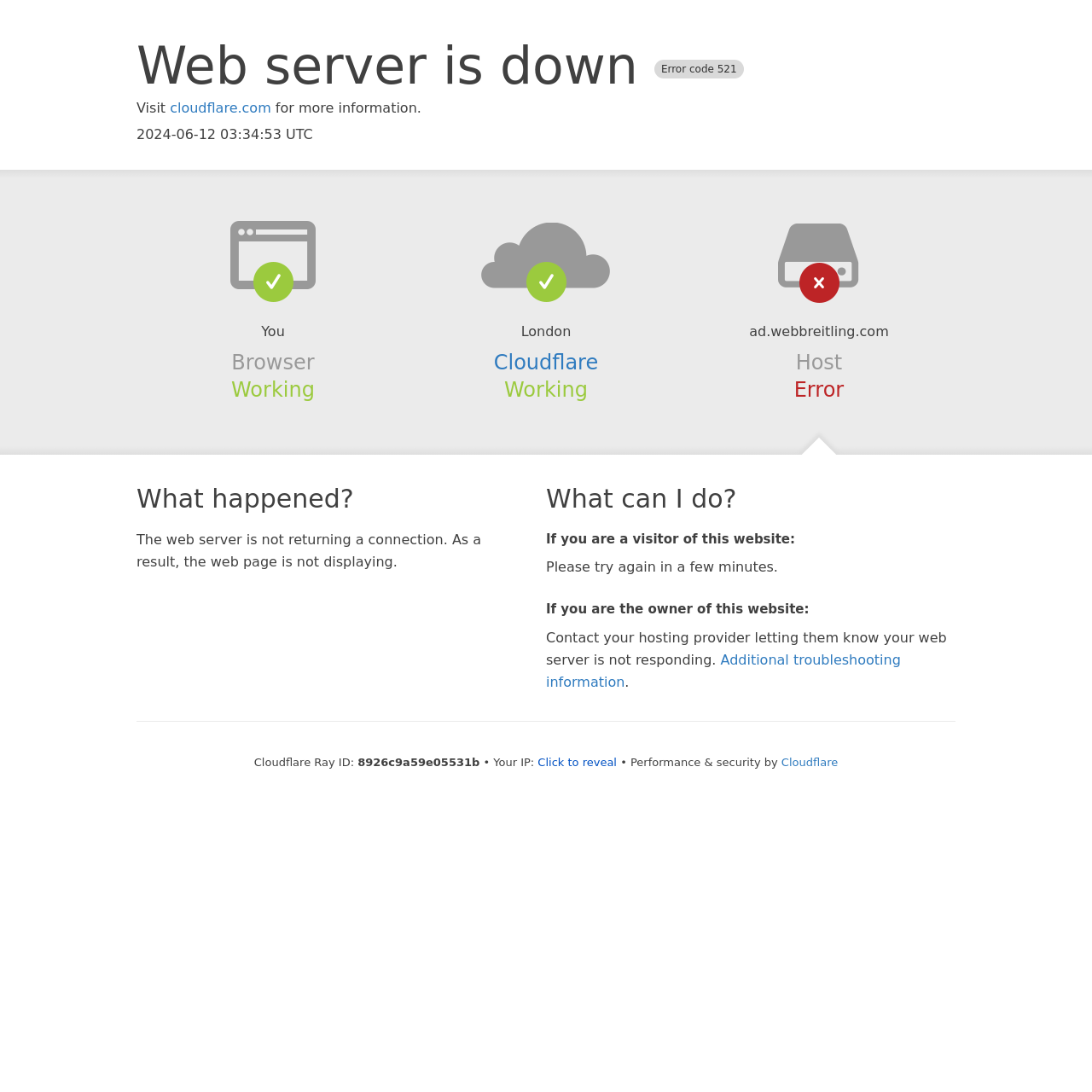Can you look at the image and give a comprehensive answer to the question:
What is the current status of the host?

The status of the host is mentioned as 'Error' in the section 'Host' on the webpage.